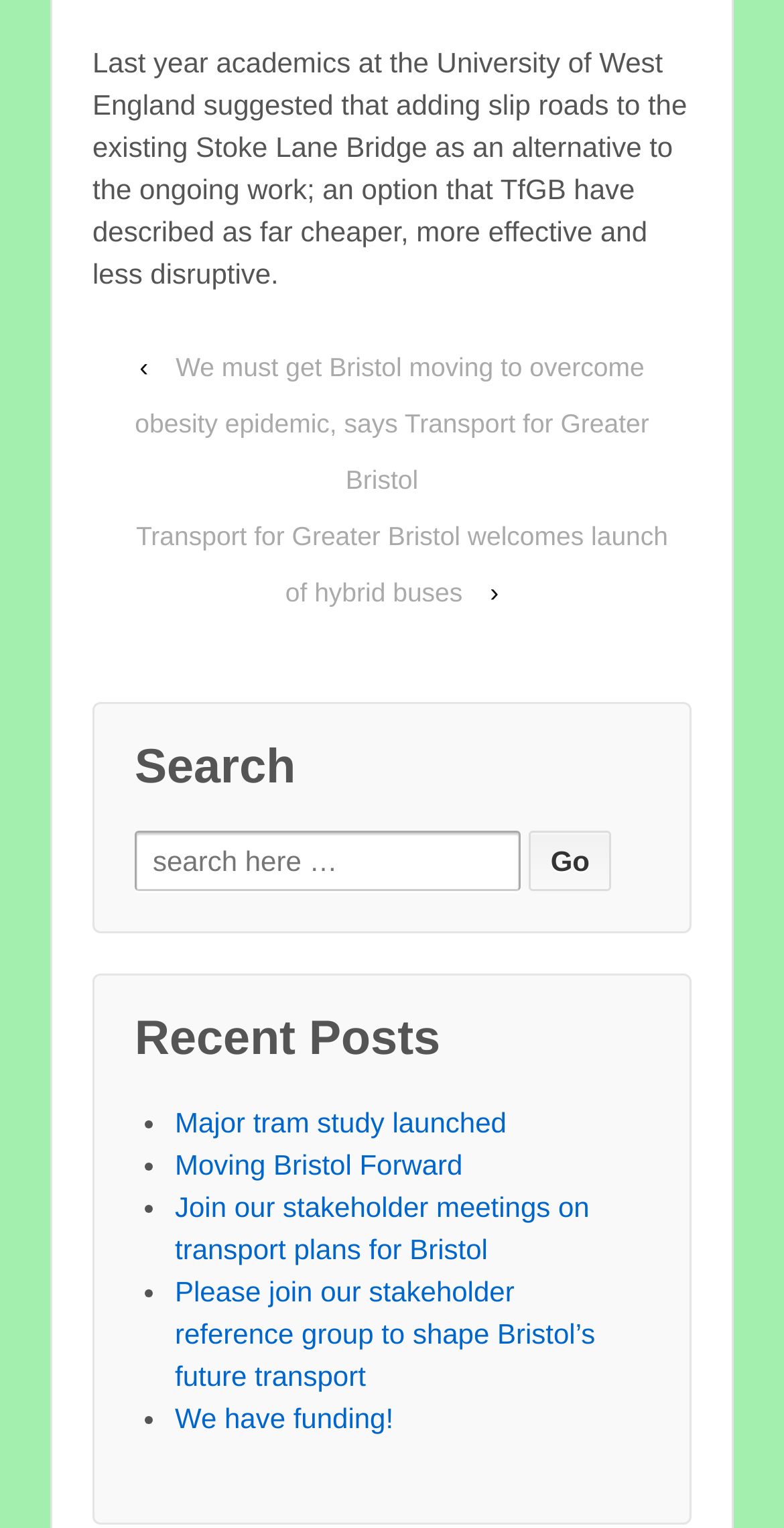Carefully examine the image and provide an in-depth answer to the question: What is the alternative to the ongoing work suggested by academics?

The first static text element mentions that academics at the University of West England suggested adding slip roads to the existing Stoke Lane Bridge as an alternative to the ongoing work.